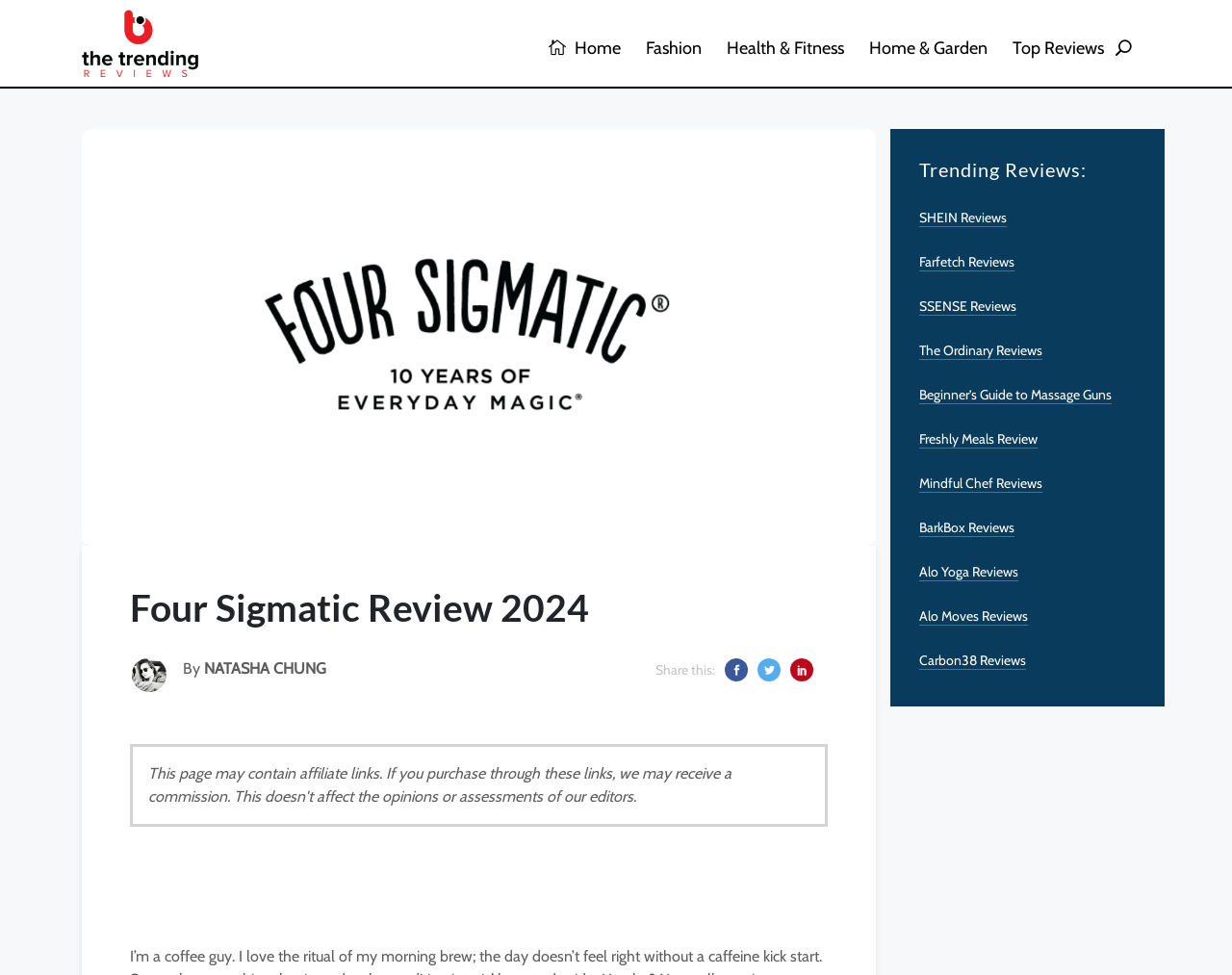What is the category of the 'SHEIN Reviews' link?
Answer briefly with a single word or phrase based on the image.

Fashion